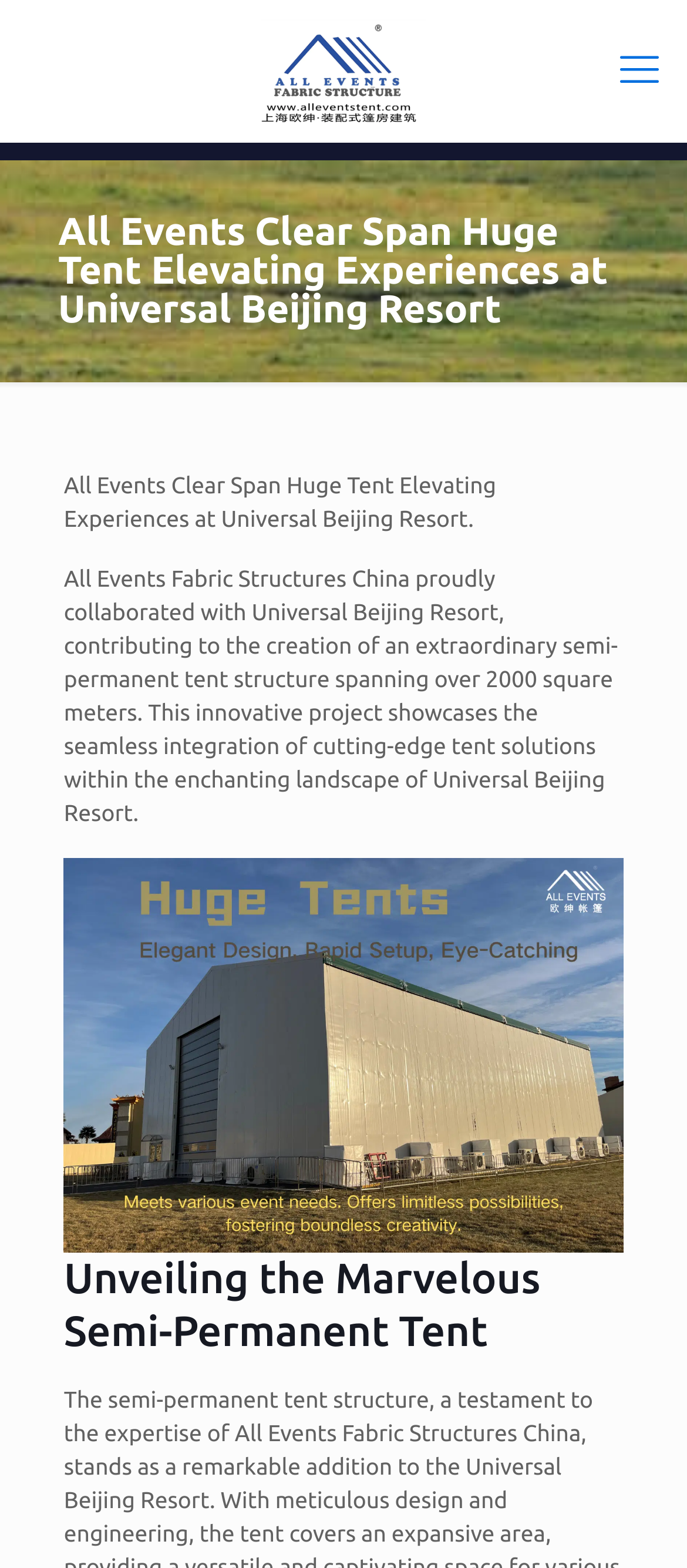Carefully examine the image and provide an in-depth answer to the question: What is the event about?

Based on the webpage content, it appears that the event is about a collaboration between All Events Fabric Structures China and Universal Beijing Resort, where they created a semi-permanent tent structure spanning over 2000 square meters.